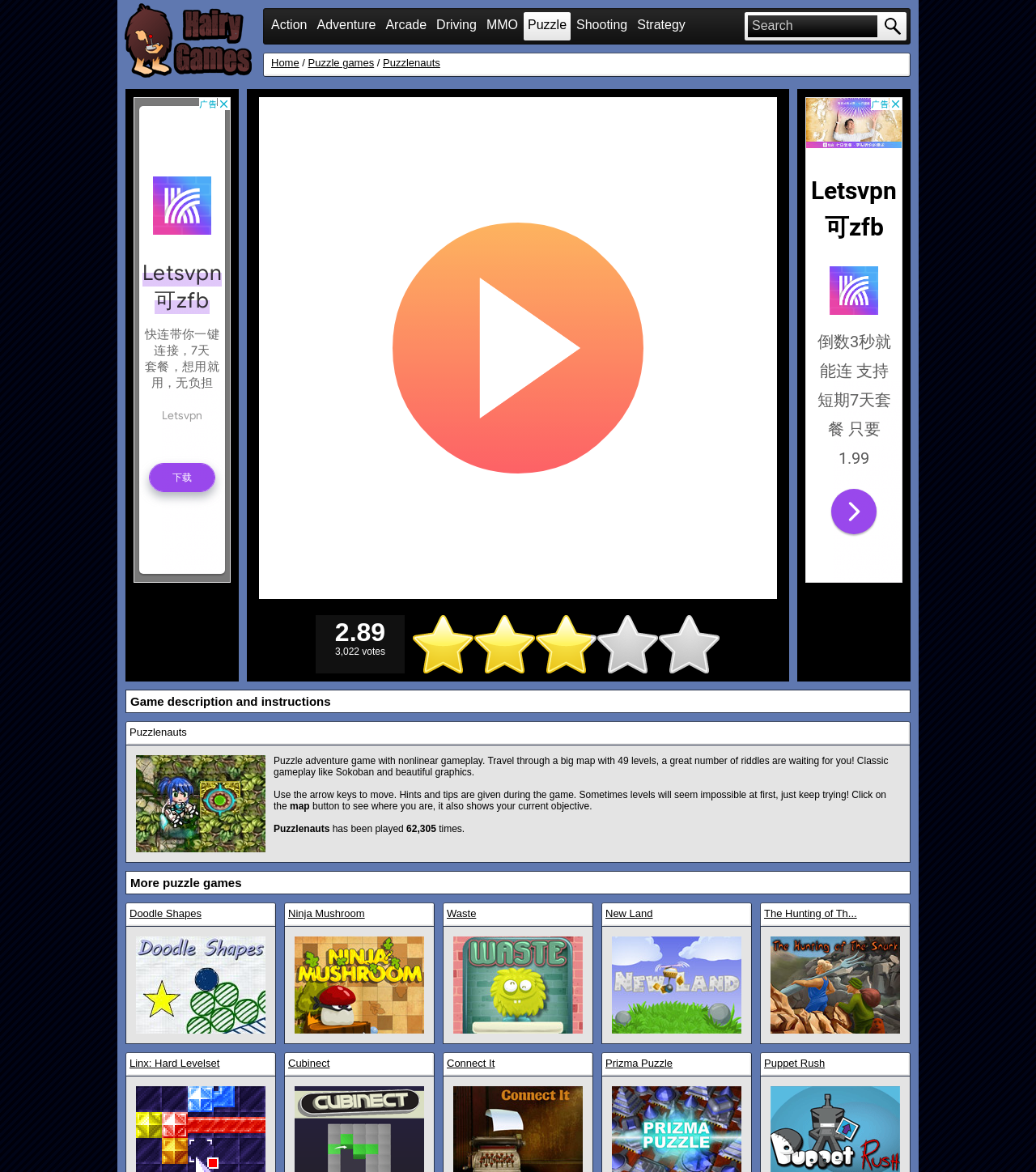Please specify the bounding box coordinates of the clickable section necessary to execute the following command: "Read Case Closed review".

None